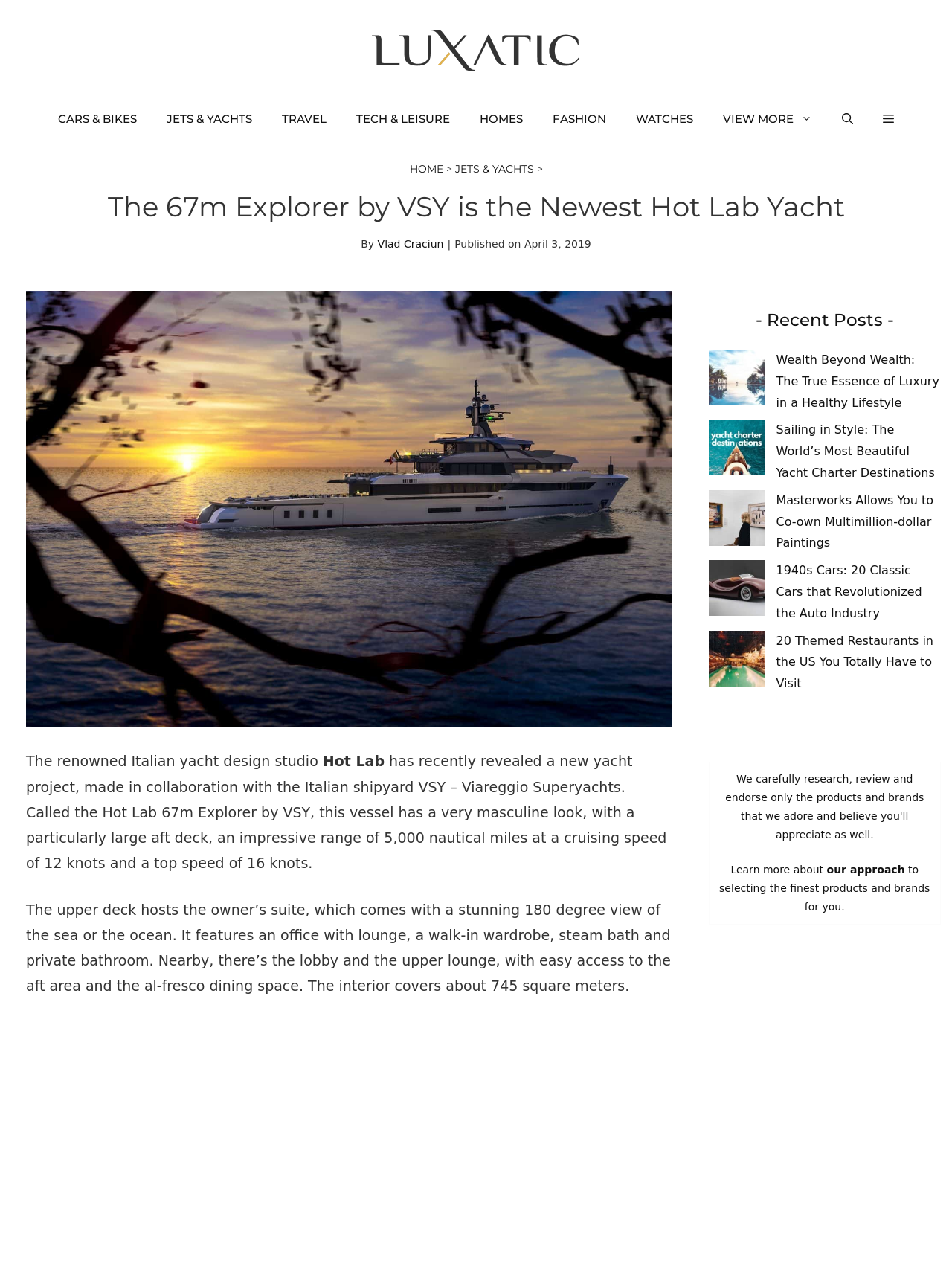Please give a concise answer to this question using a single word or phrase: 
Who is the author of the article?

Vlad Craciun